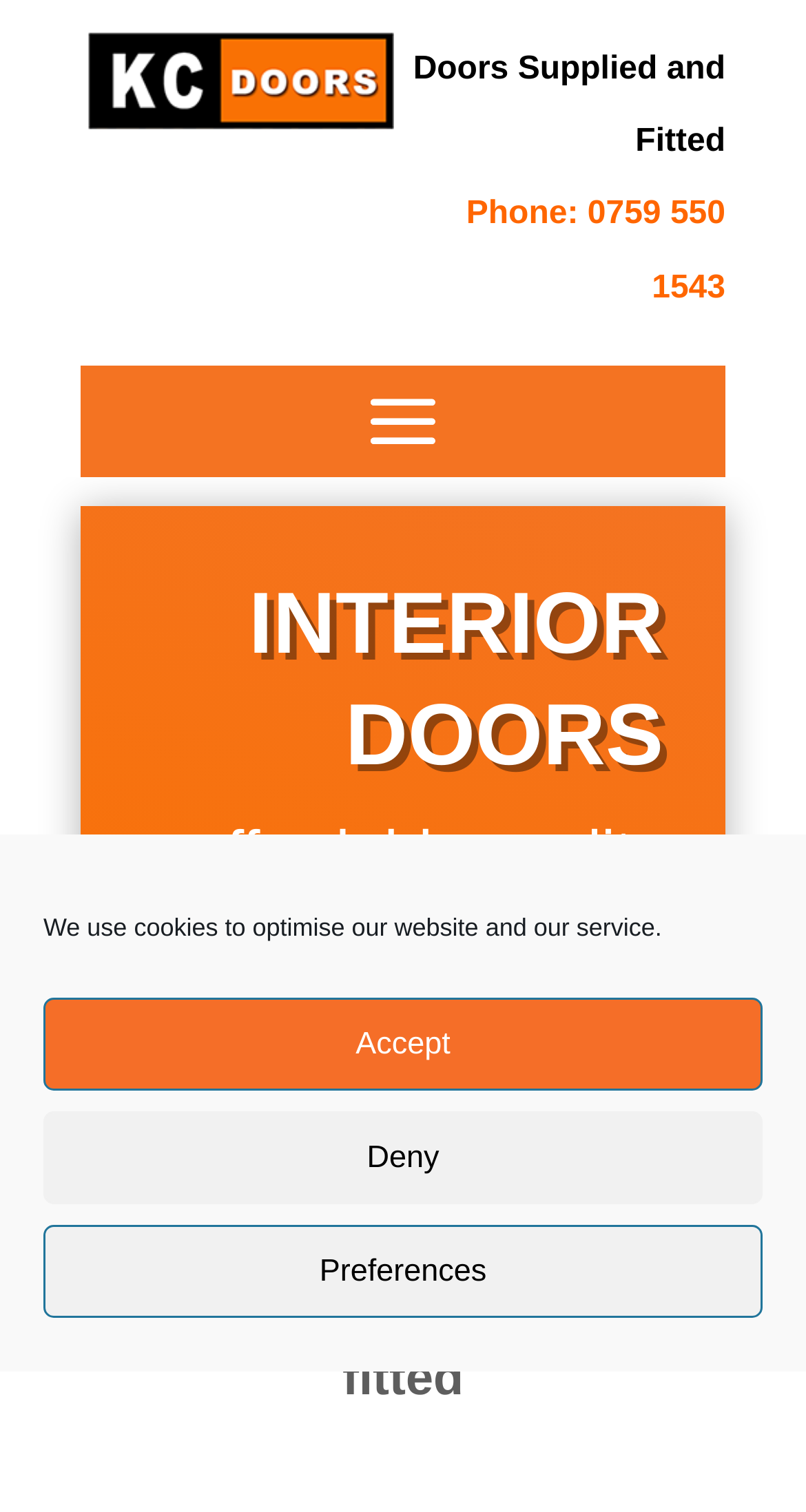What is the main title displayed on this webpage?

Looking for Interior Doors in Liverpool?